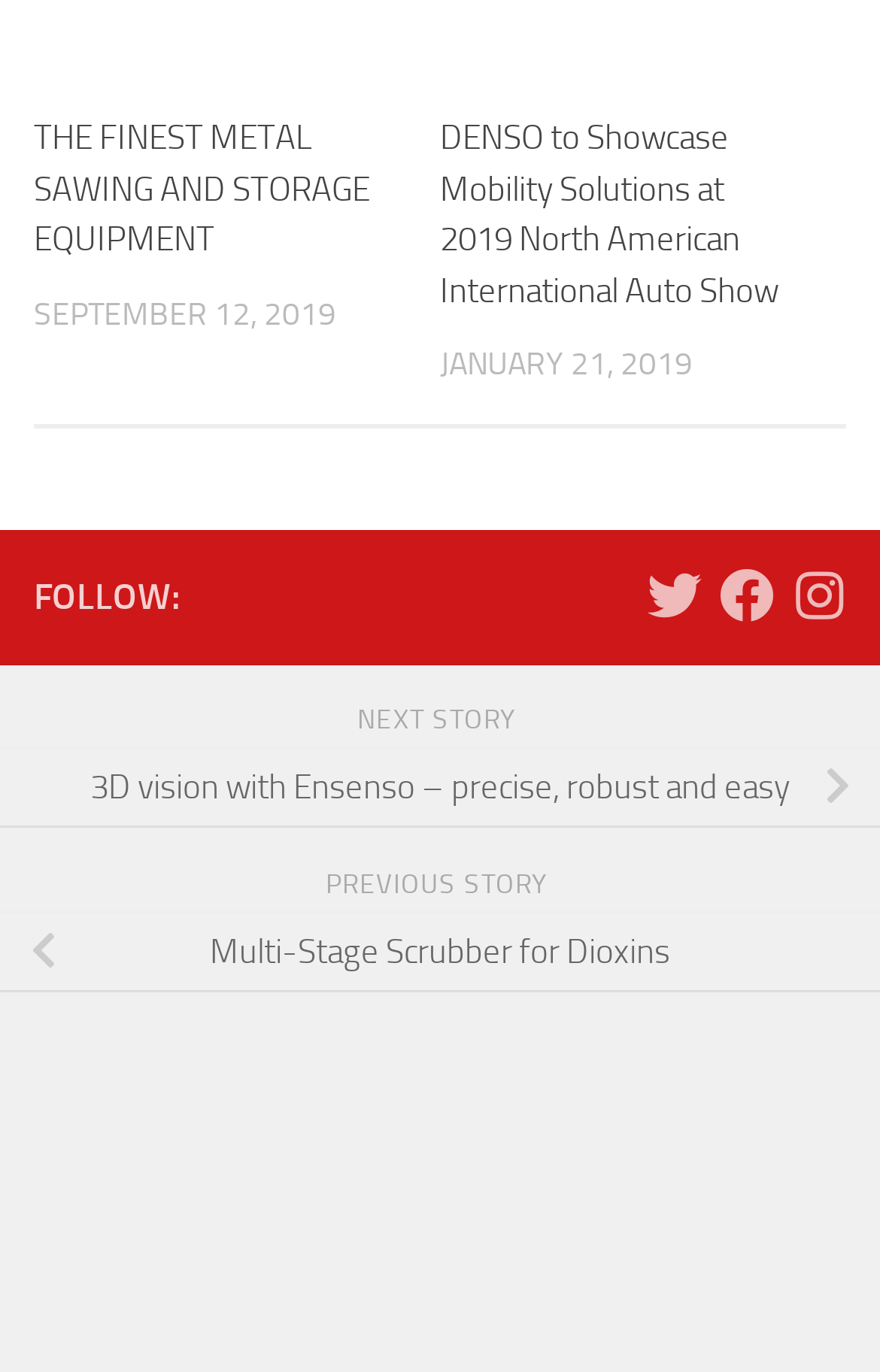Using the information in the image, could you please answer the following question in detail:
What is the date of the first news article?

I found the date by looking at the time element associated with the first news article, which is 'SEPTEMBER 12, 2019'.